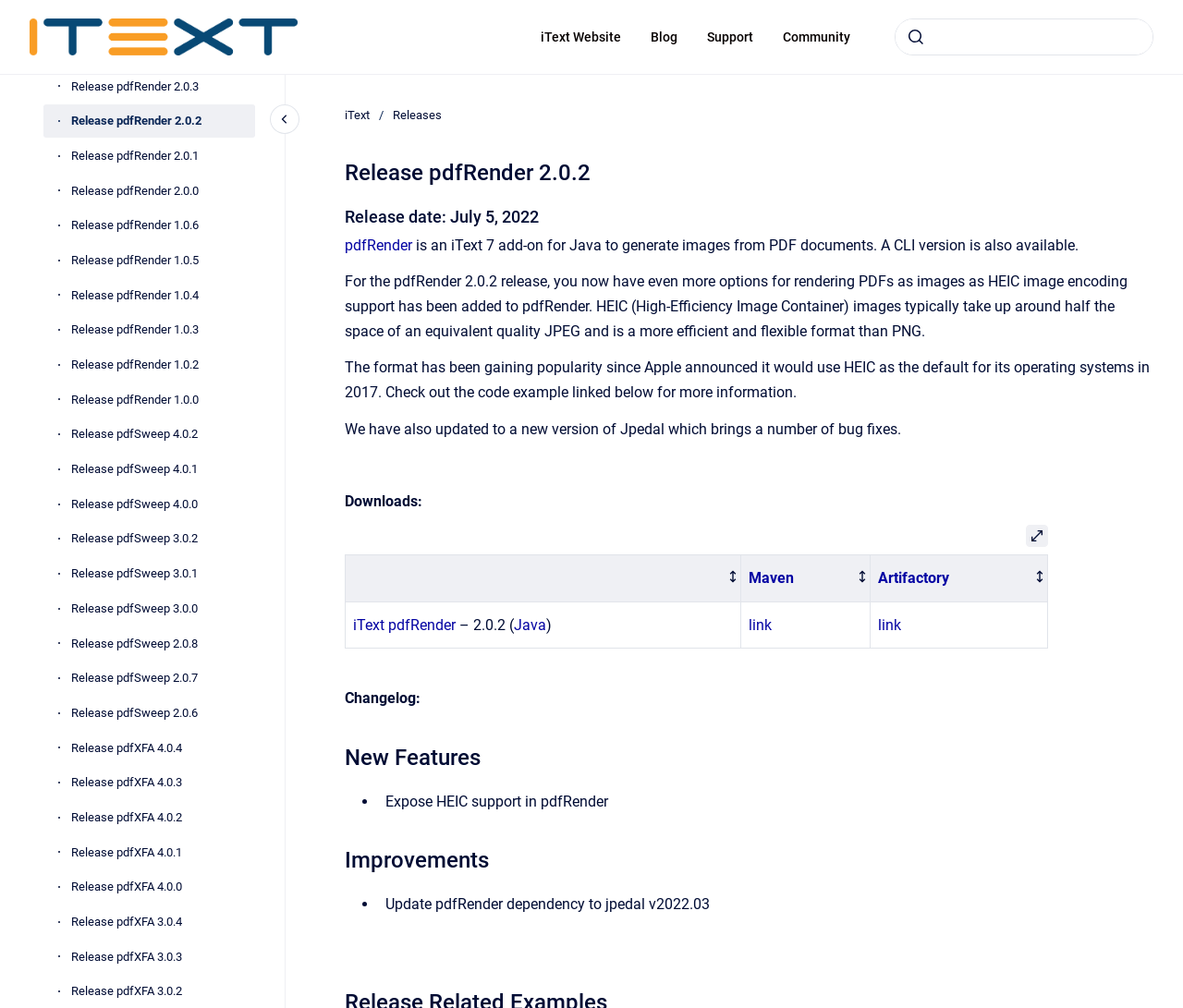What is the release date of pdfRender 2.0.2?
With the help of the image, please provide a detailed response to the question.

The release date of pdfRender 2.0.2 can be found in the text 'Release date: July 5, 2022' in the heading 'Release pdfRender 2.0.2'.